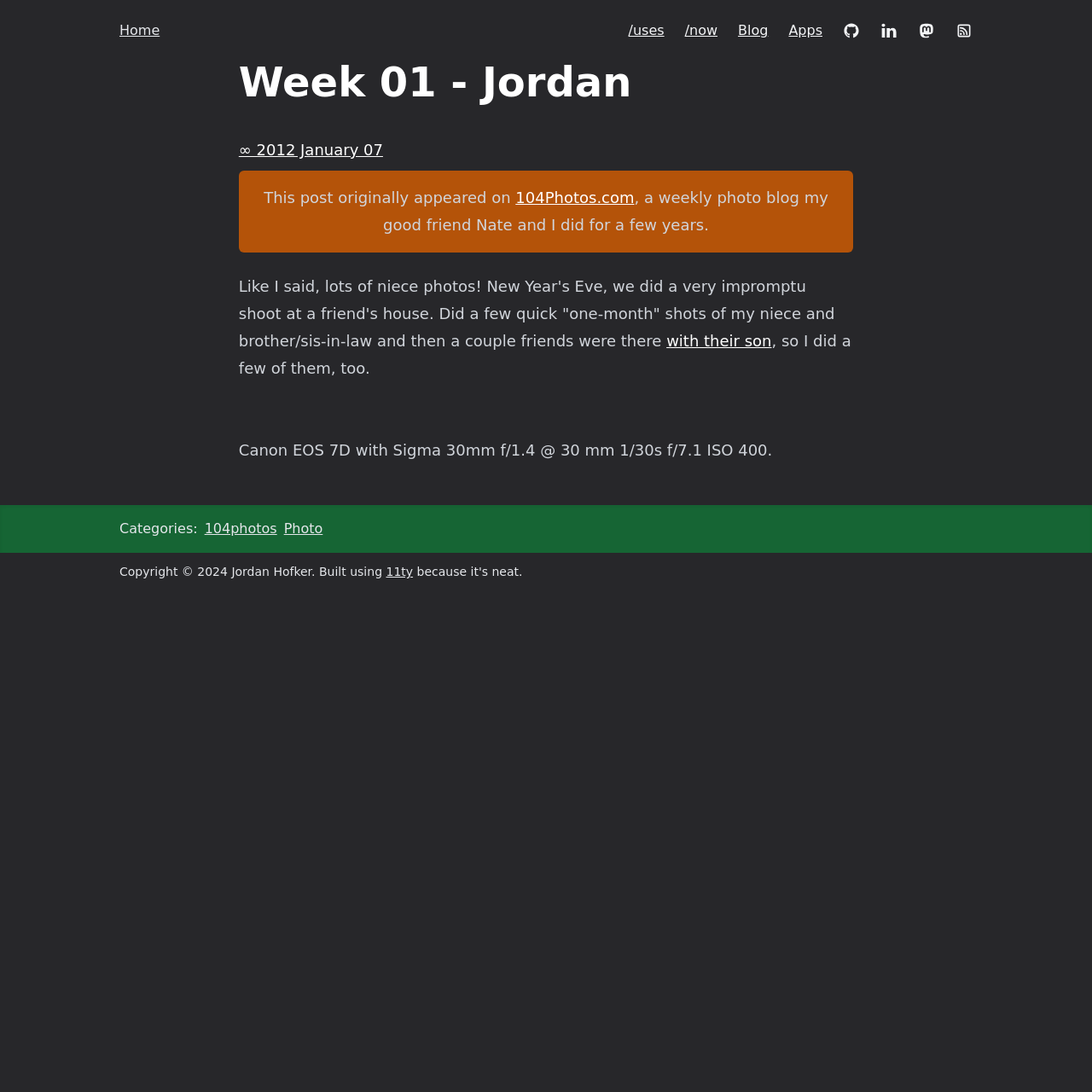What camera was used for the photos?
Give a one-word or short phrase answer based on the image.

Canon EOS 7D